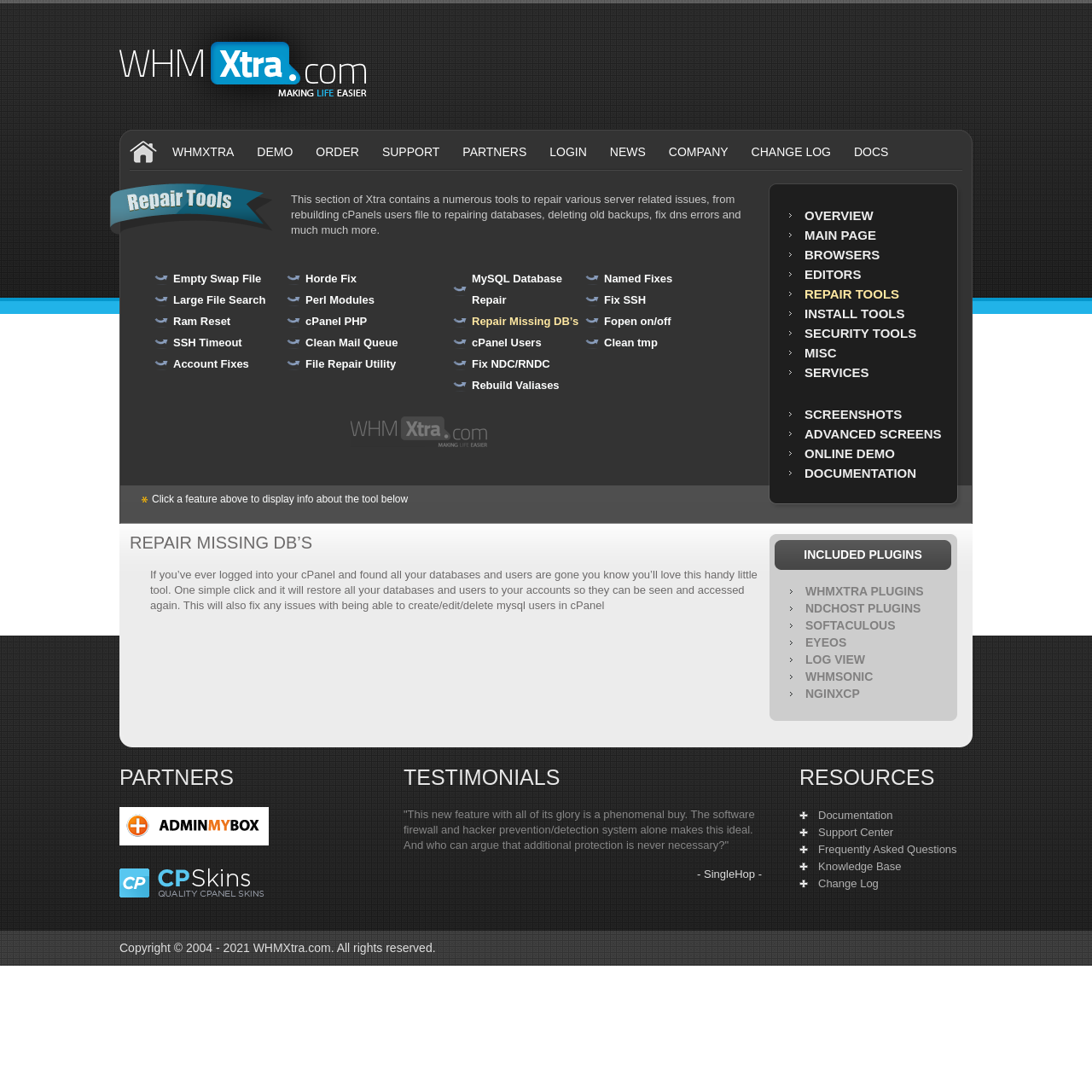Analyze the image and answer the question with as much detail as possible: 
What is the copyright year range?

The webpage displays a copyright notice at the bottom, stating 'Copyright © 2004 - 2021 WHMXtra.com. All rights reserved.', indicating the year range of the copyright.